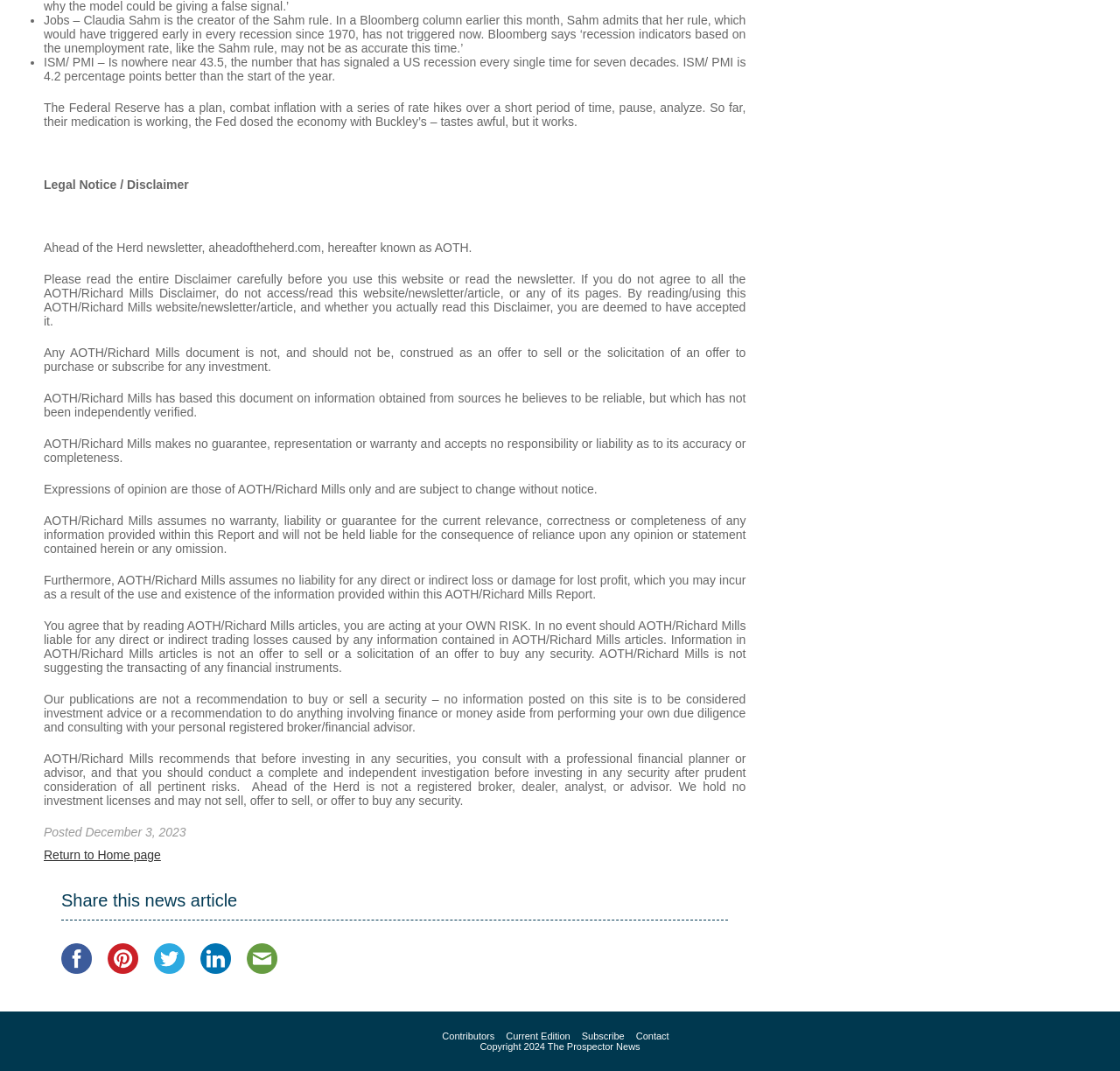Find the bounding box coordinates of the clickable element required to execute the following instruction: "Return to Home page". Provide the coordinates as four float numbers between 0 and 1, i.e., [left, top, right, bottom].

[0.039, 0.792, 0.144, 0.805]